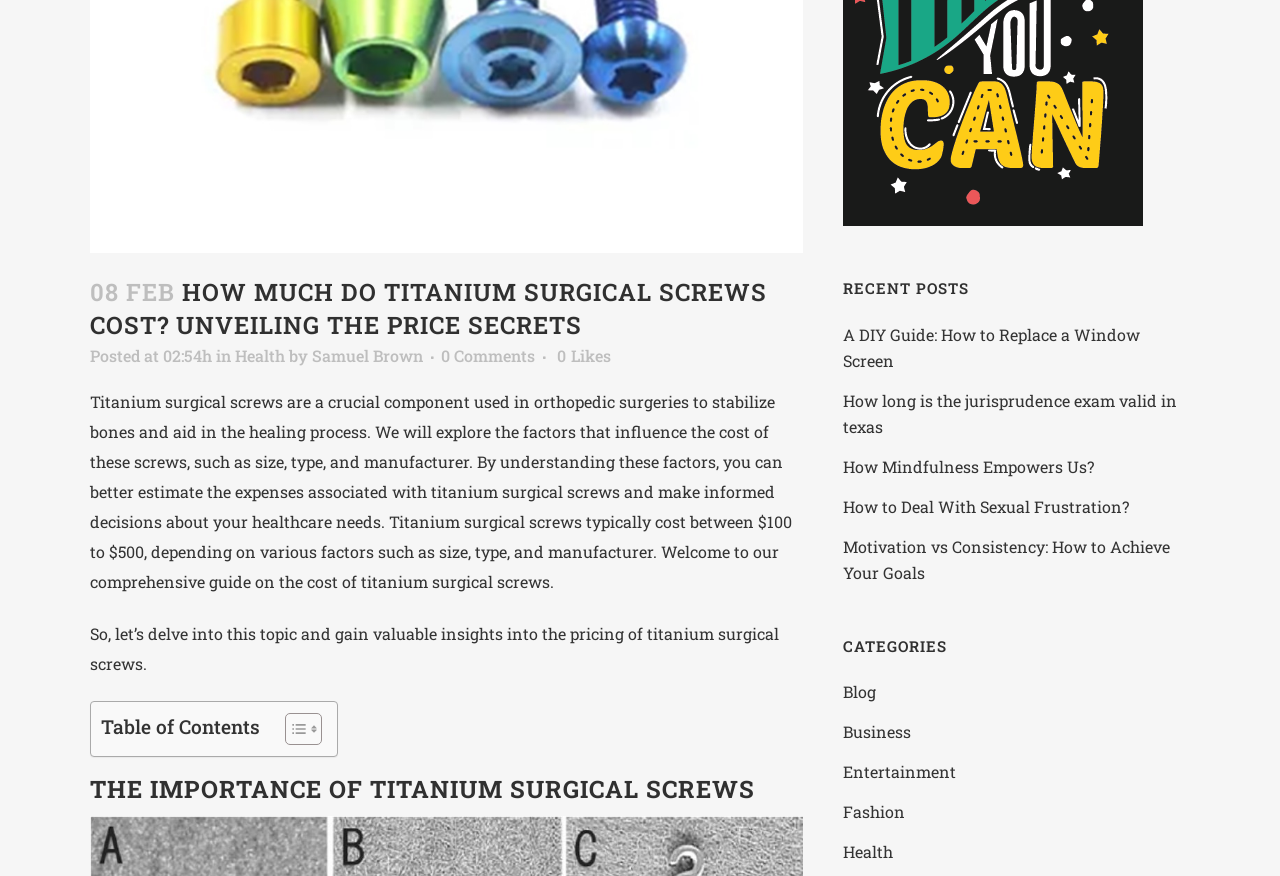Bounding box coordinates are specified in the format (top-left x, top-left y, bottom-right x, bottom-right y). All values are floating point numbers bounded between 0 and 1. Please provide the bounding box coordinate of the region this sentence describes: Fashion

[0.659, 0.915, 0.707, 0.938]